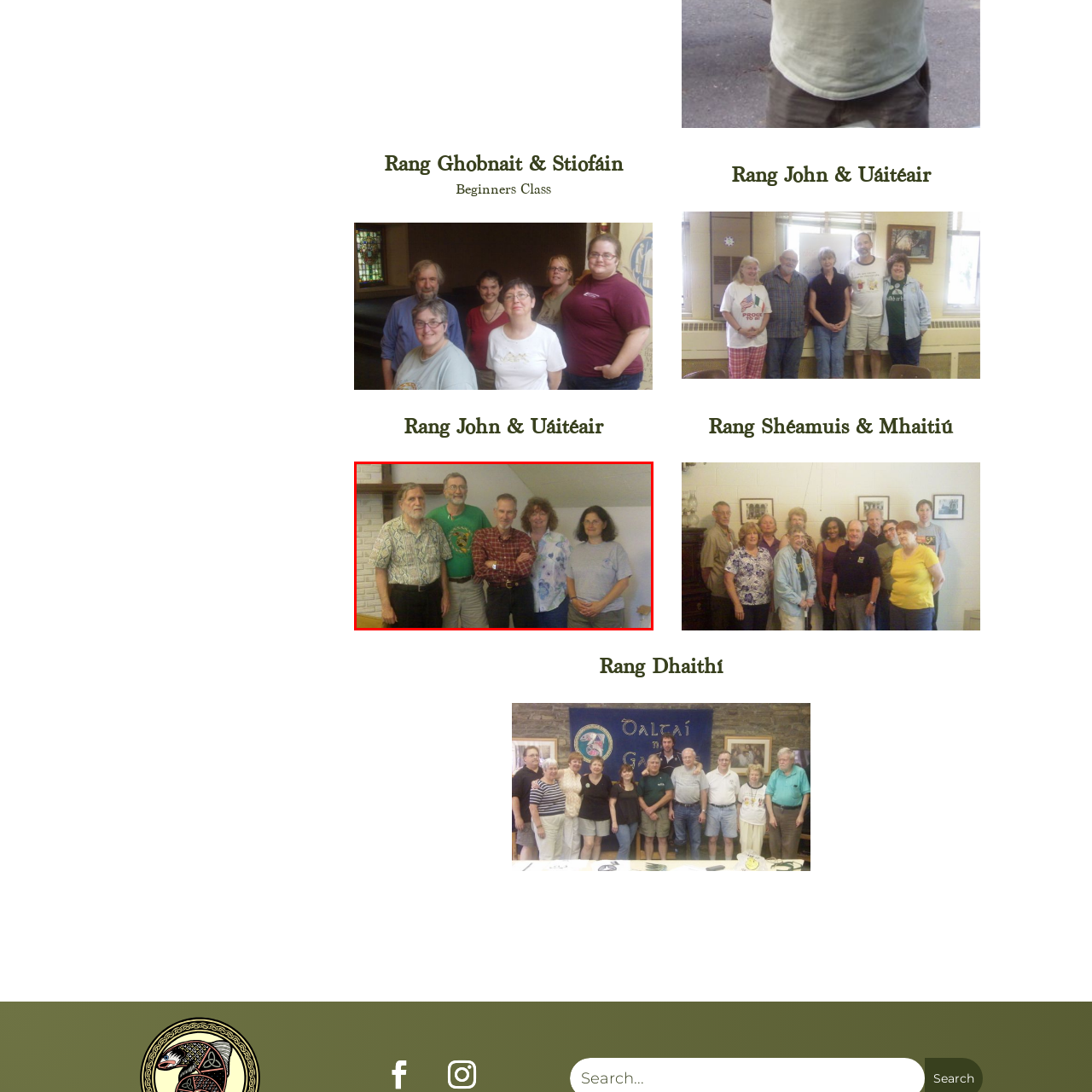Look at the region marked by the red box and describe it extensively.

This image captures a group of five individuals posing together in a well-lit indoor setting. The backdrop features a white brick wall with wooden accents, creating a cozy atmosphere. Each person has a distinct style: the man on the left sports a colorful patterned shirt, while the next two individuals wear casual attire, including a green shirt with a graphic. The woman in the center has a checkered blouse, radiating warmth with her smile, while the last individual on the right opts for a simple gray t-shirt. Their varied expressions suggest a friendly, supportive camaraderie, likely reflecting their involvement in a community or educational initiative, as suggested by the context of their participation in the "Rang Ghobnait & Stiofáin Beginners class." This image symbolizes teamwork and shared learning experiences among the group.